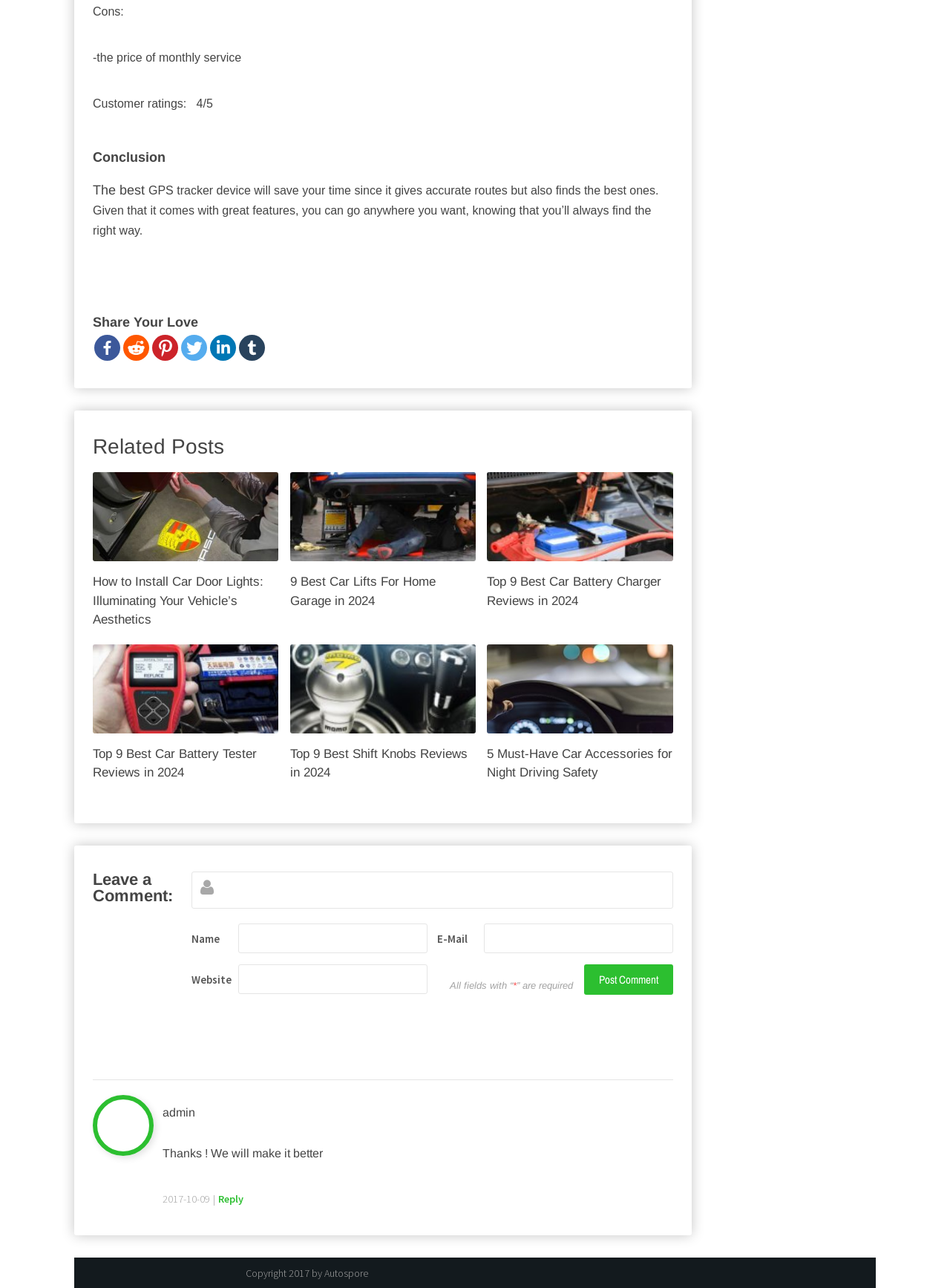Extract the bounding box of the UI element described as: "Search".

None